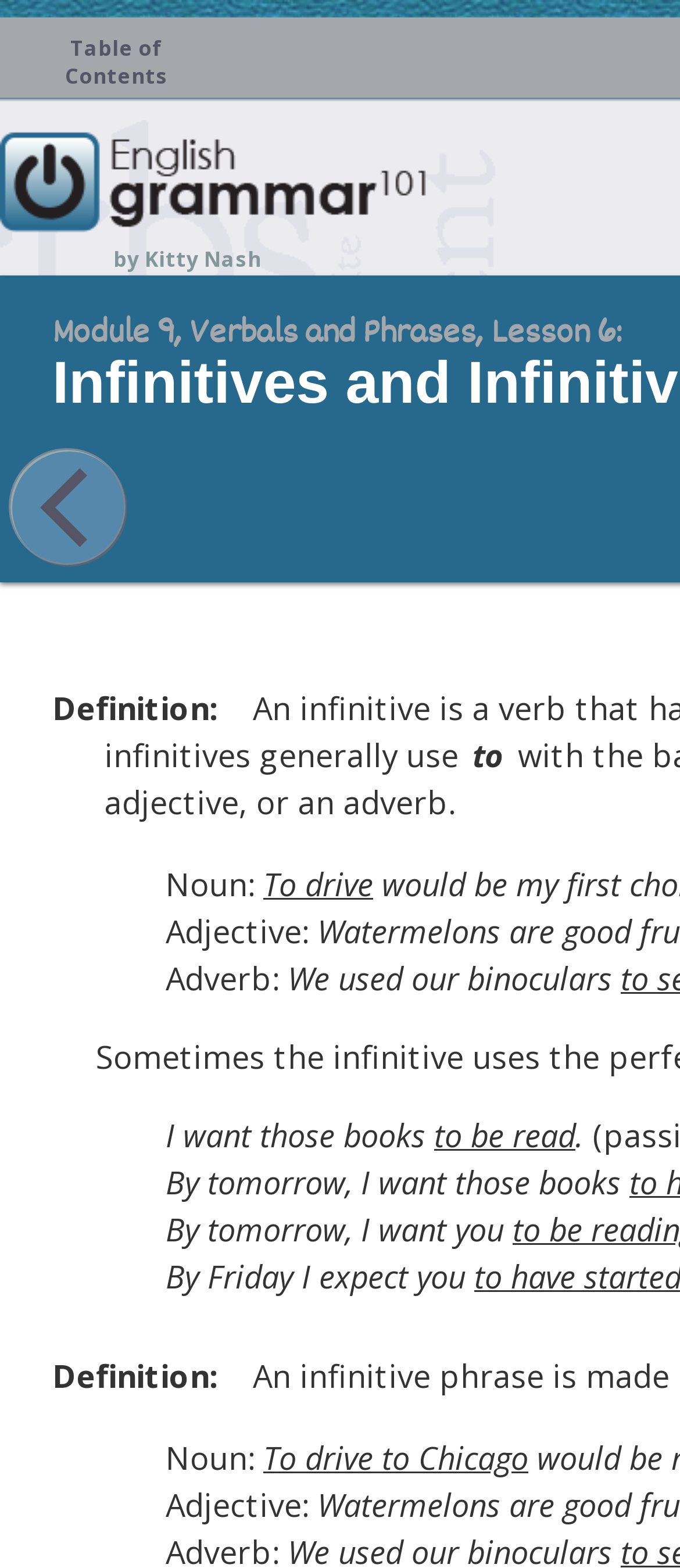Respond to the question below with a concise word or phrase:
What is the title of the lesson?

Lesson 6: Infinitives and Infinitive Phrases